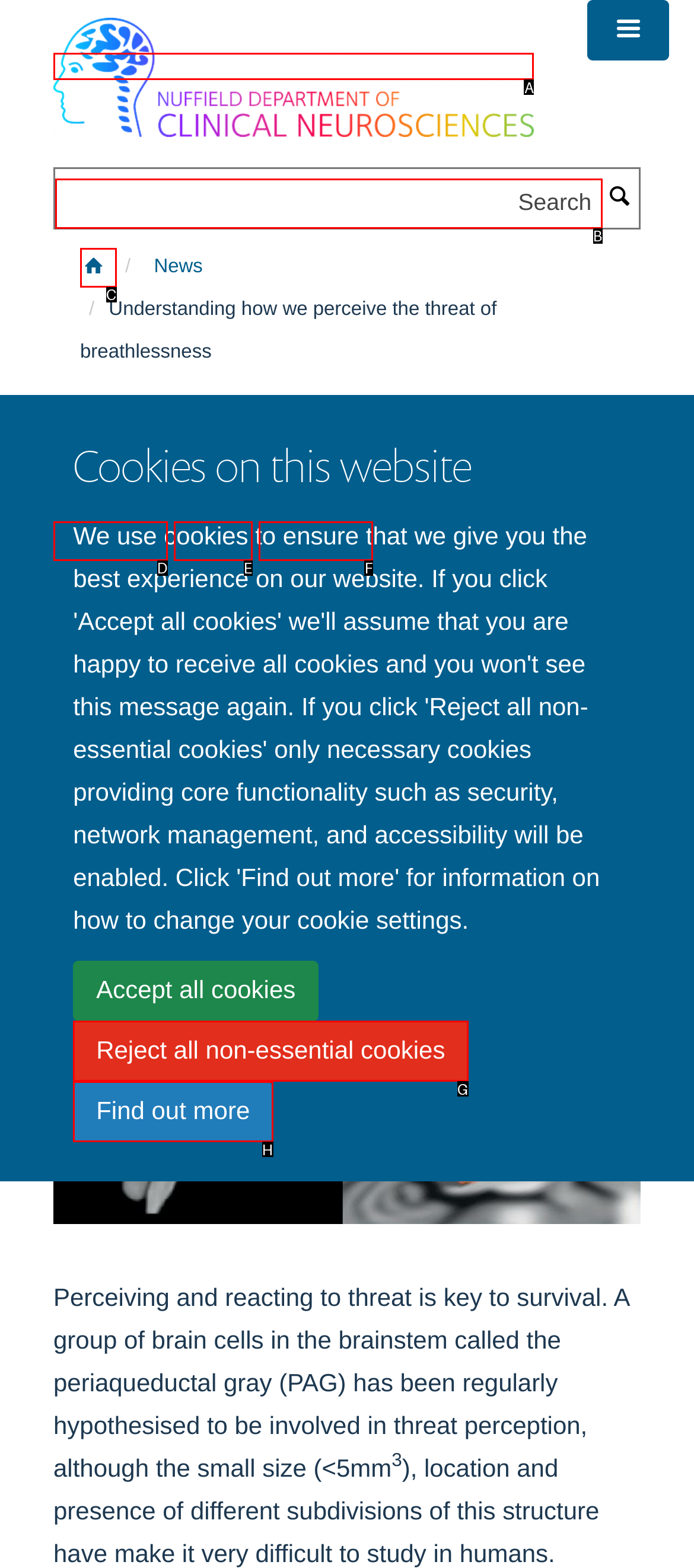Which lettered option should I select to achieve the task: Go to Nuffield Department of Clinical Neurosciences according to the highlighted elements in the screenshot?

A